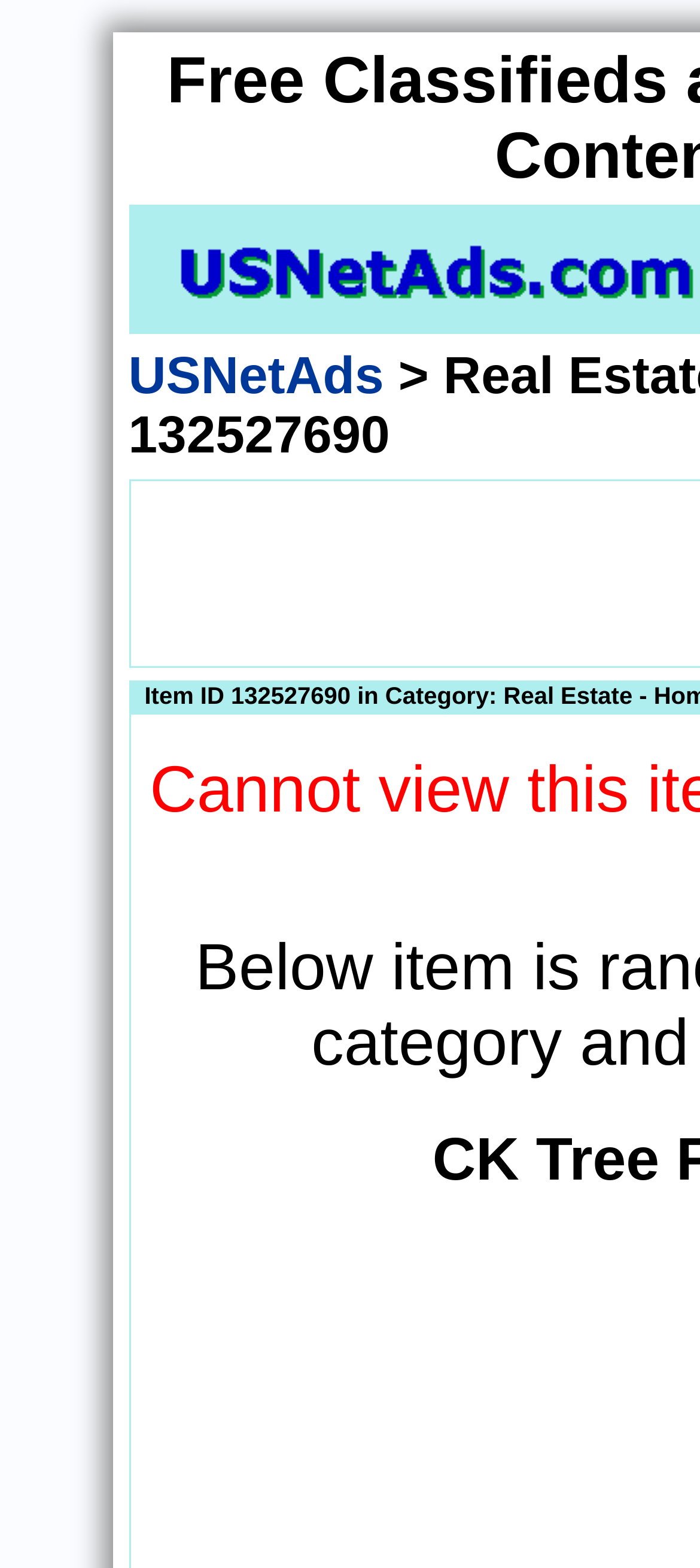Given the webpage screenshot and the description, determine the bounding box coordinates (top-left x, top-left y, bottom-right x, bottom-right y) that define the location of the UI element matching this description: USNetAds

[0.183, 0.222, 0.548, 0.259]